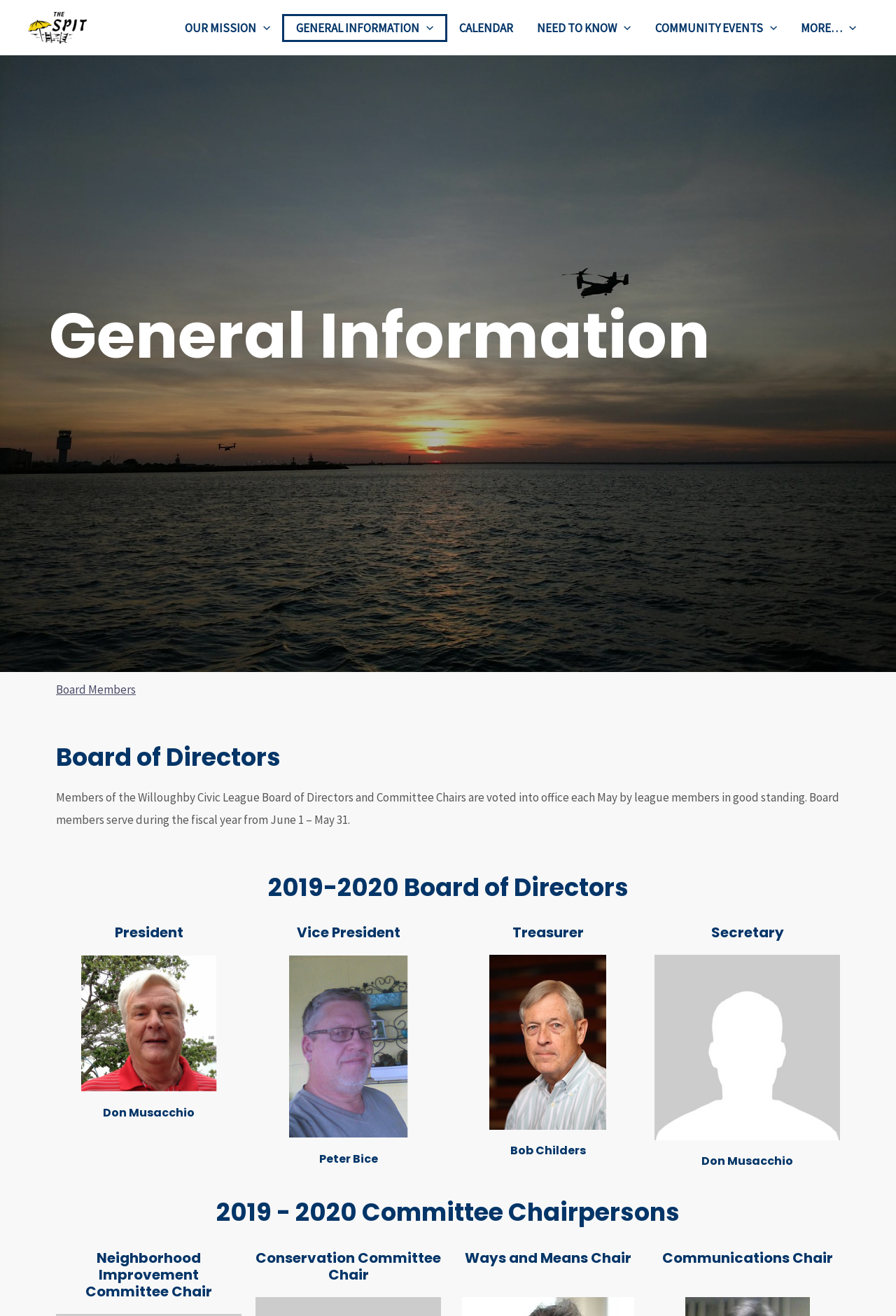Provide an in-depth caption for the webpage.

The webpage is about the General Information of the Willoughby Civic League, specifically focusing on its Board Members and Board of Directors. At the top left corner, there is a link to the Willoughby Civic League's homepage, accompanied by a small image of the league's logo. 

Below the logo, there is a navigation menu with several links, including "OUR MISSION", "GENERAL INFORMATION", "CALENDAR", "NEED TO KNOW", "COMMUNITY EVENTS", and "MORE…". Each of these links has a toggle button next to it, indicating that they can be expanded to reveal more information.

The main content of the page is divided into several sections. The first section is headed "General Information" and provides a brief description of the Board Members and Committee Chairs, stating that they are voted into office each May by league members in good standing.

The next section is headed "Board of Directors" and lists the members of the 2019-2020 Board of Directors, including the President, Vice President, Treasurer, and Secretary. Each member's name is listed under their respective title.

Finally, there is a section headed "2019 - 2020 Committee Chairpersons", which lists the chairpersons of various committees, including the Neighborhood Improvement Committee, Conservation Committee, Ways and Means Committee, and Communications Committee.